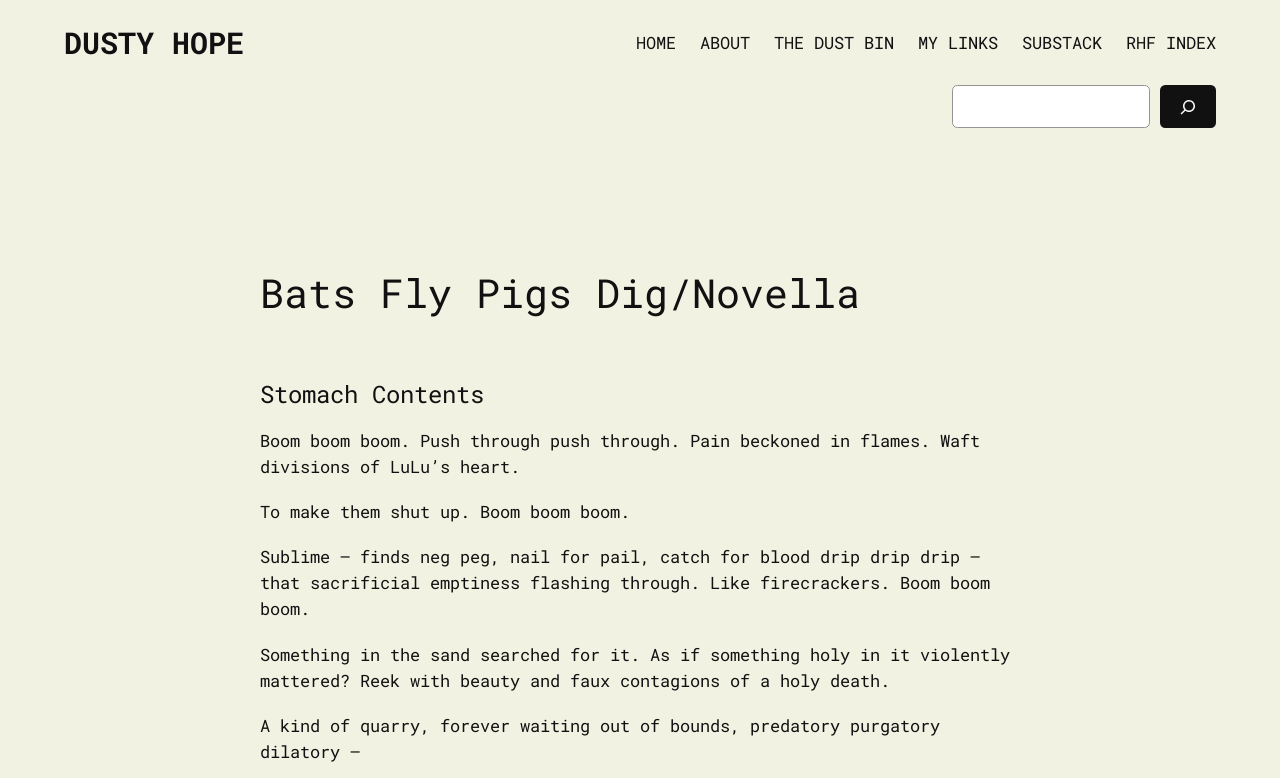Answer with a single word or phrase: 
How many navigation links are there?

7